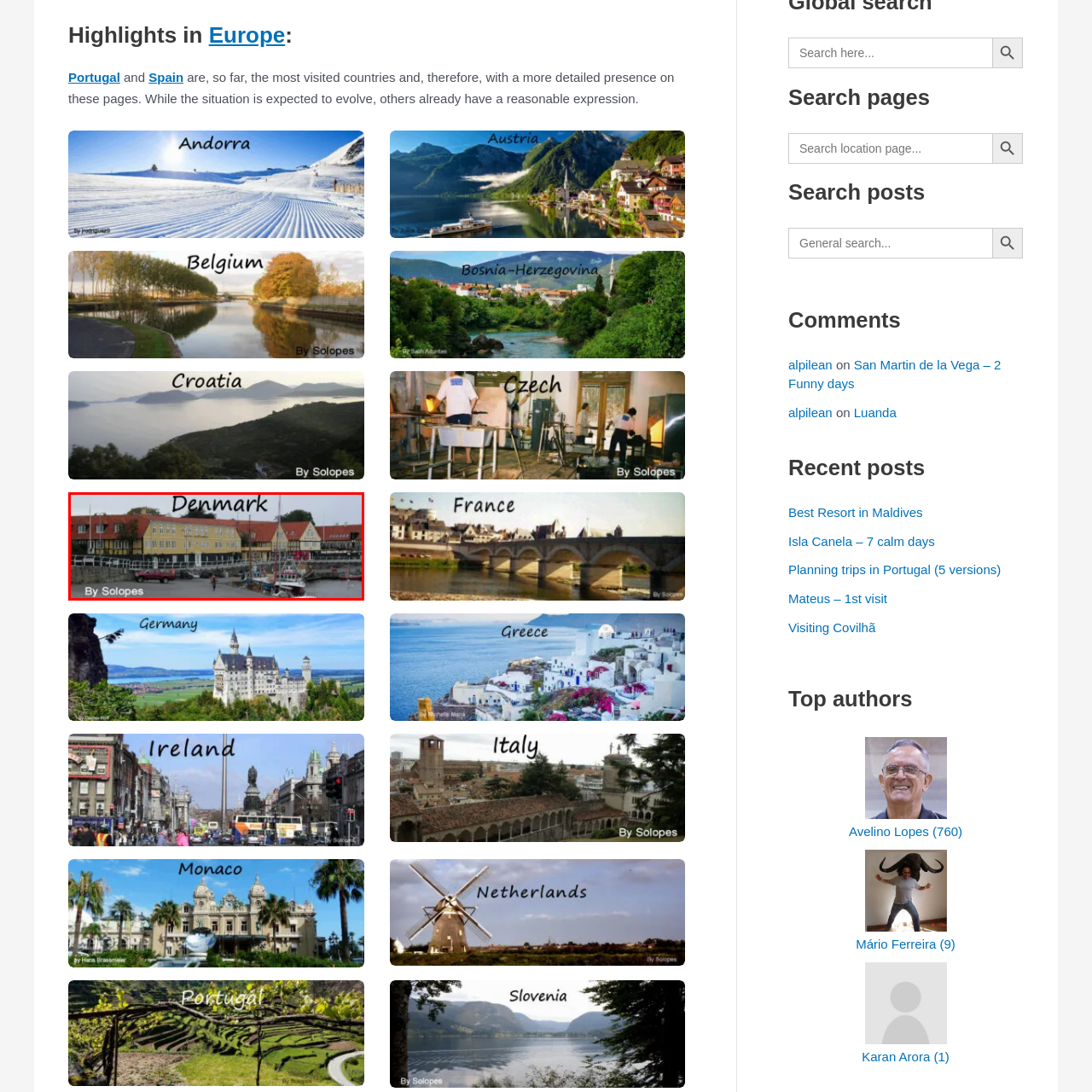What is the name of the photographer credited in the image?
Please analyze the segment of the image inside the red bounding box and respond with a single word or phrase.

Solopes